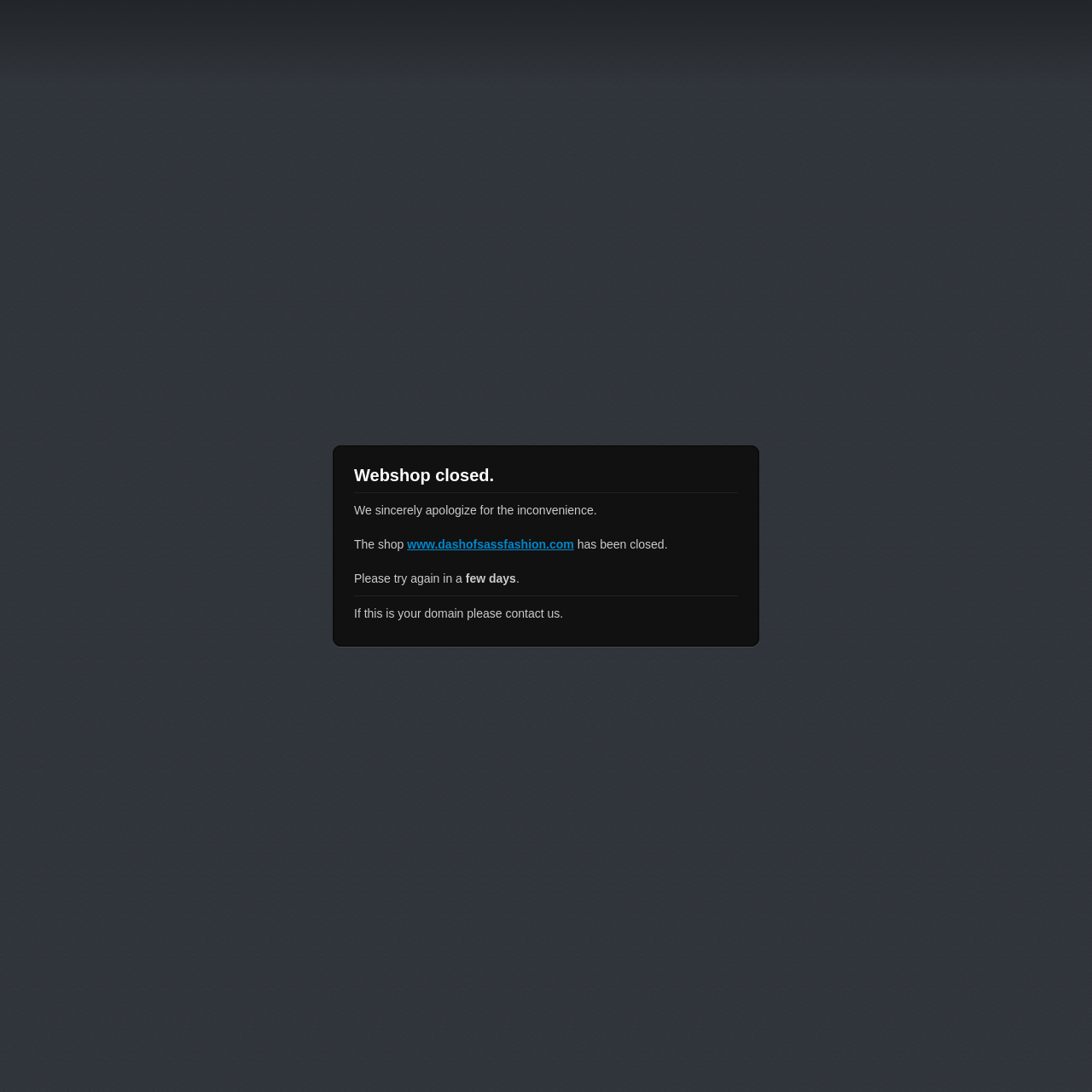Please give a succinct answer using a single word or phrase:
What is the domain of the webshop?

www.dashofsassfashion.com